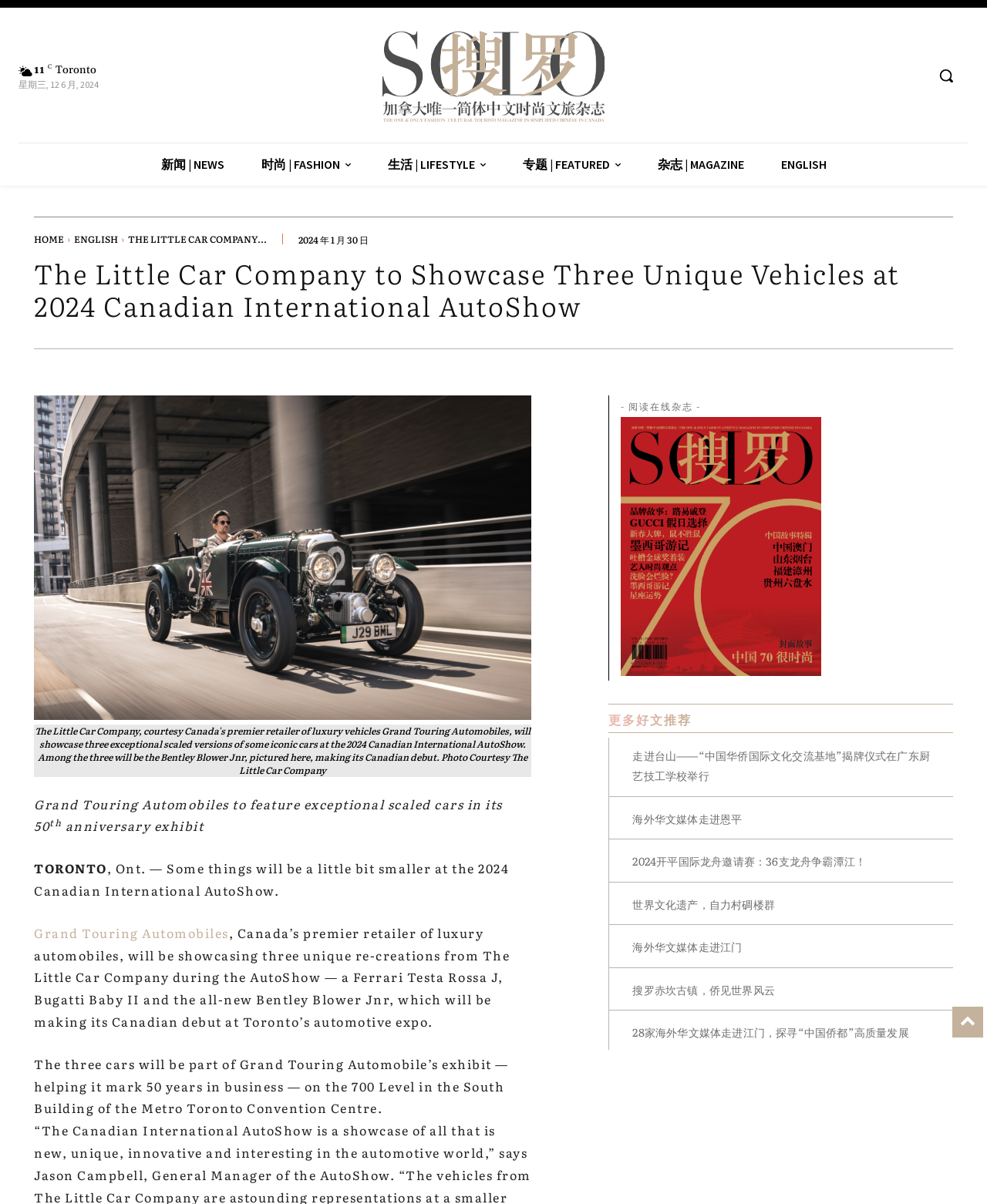Identify the bounding box coordinates of the clickable region necessary to fulfill the following instruction: "Browse the featured article '走进台山——“中国华侨国际文化交流基地”揭牌仪式在广东厨艺技工学校举行'". The bounding box coordinates should be four float numbers between 0 and 1, i.e., [left, top, right, bottom].

[0.641, 0.619, 0.932, 0.651]